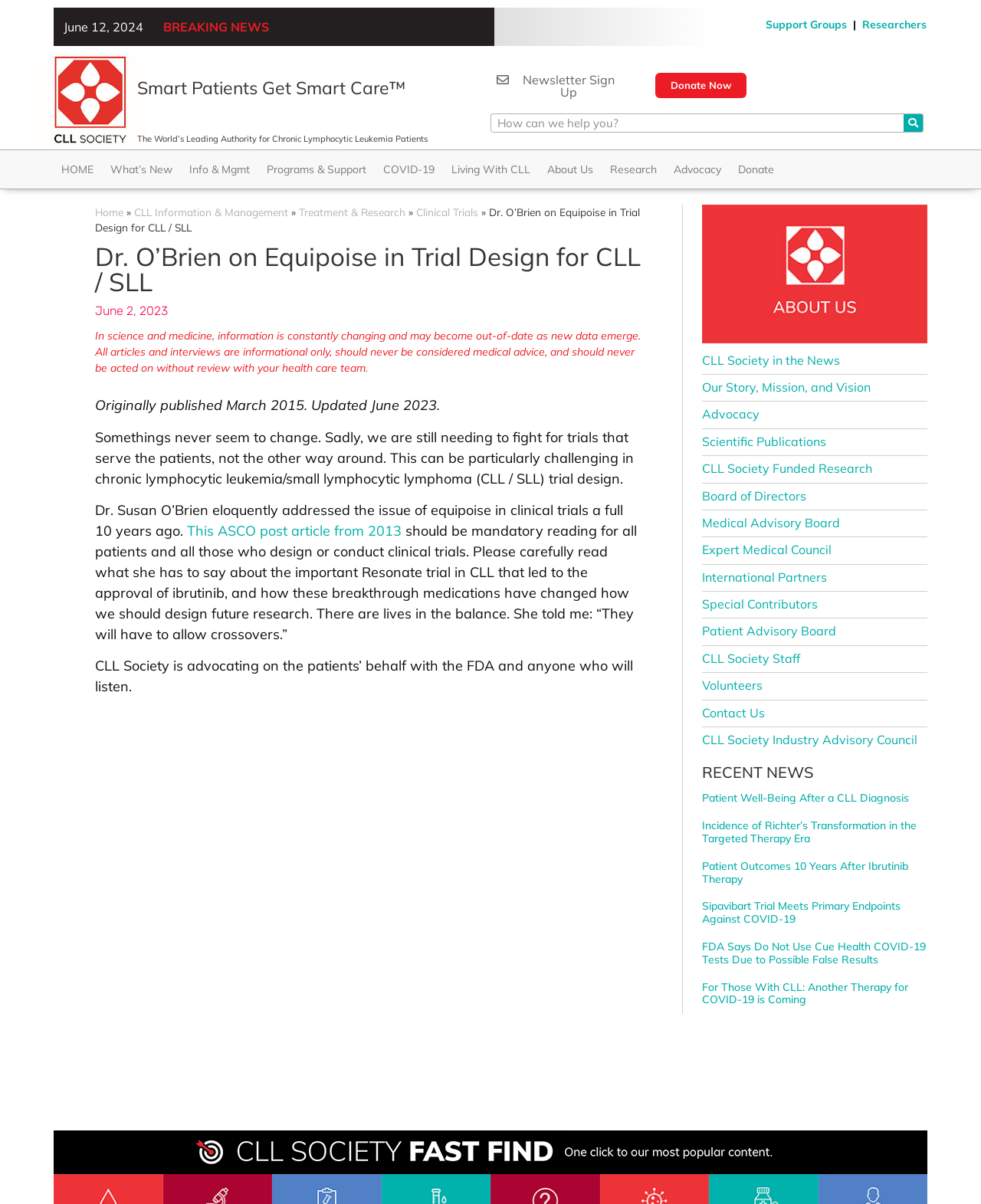Create an elaborate caption for the webpage.

This webpage appears to be a news article or blog post from the CLL Society, a organization focused on chronic lymphocytic leukemia (CLL) and small lymphocytic lymphoma (SLL). 

At the top of the page, there is a date "June 12, 2024" and a "BREAKING NEWS" label. Below this, there are several links to different sections of the website, including "Support Groups", "Researchers", and "Newsletter Sign Up". 

The main content of the page is an article titled "Dr. O’Brien on Equipoise in Trial Design for CLL / SLL". The article discusses Dr. Susan O'Brien's address on the issue of equipoise in clinical trials for CLL/SLL, which was given 10 years ago. The article also mentions the importance of patient-centered clinical trials and the need for advocacy.

To the right of the article, there is a section titled "About Us" with links to various pages, including "Our Story, Mission, and Vision", "Advocacy", and "Scientific Publications". 

Below the article, there is a section titled "RECENT NEWS" with five news articles, each with a heading and a link to the full article. The articles appear to be related to CLL and SLL, with topics including patient well-being, Richter's transformation, and COVID-19 treatments.

At the bottom of the page, there is an image of the CLL Society logo and a "Fast Find" search bar.